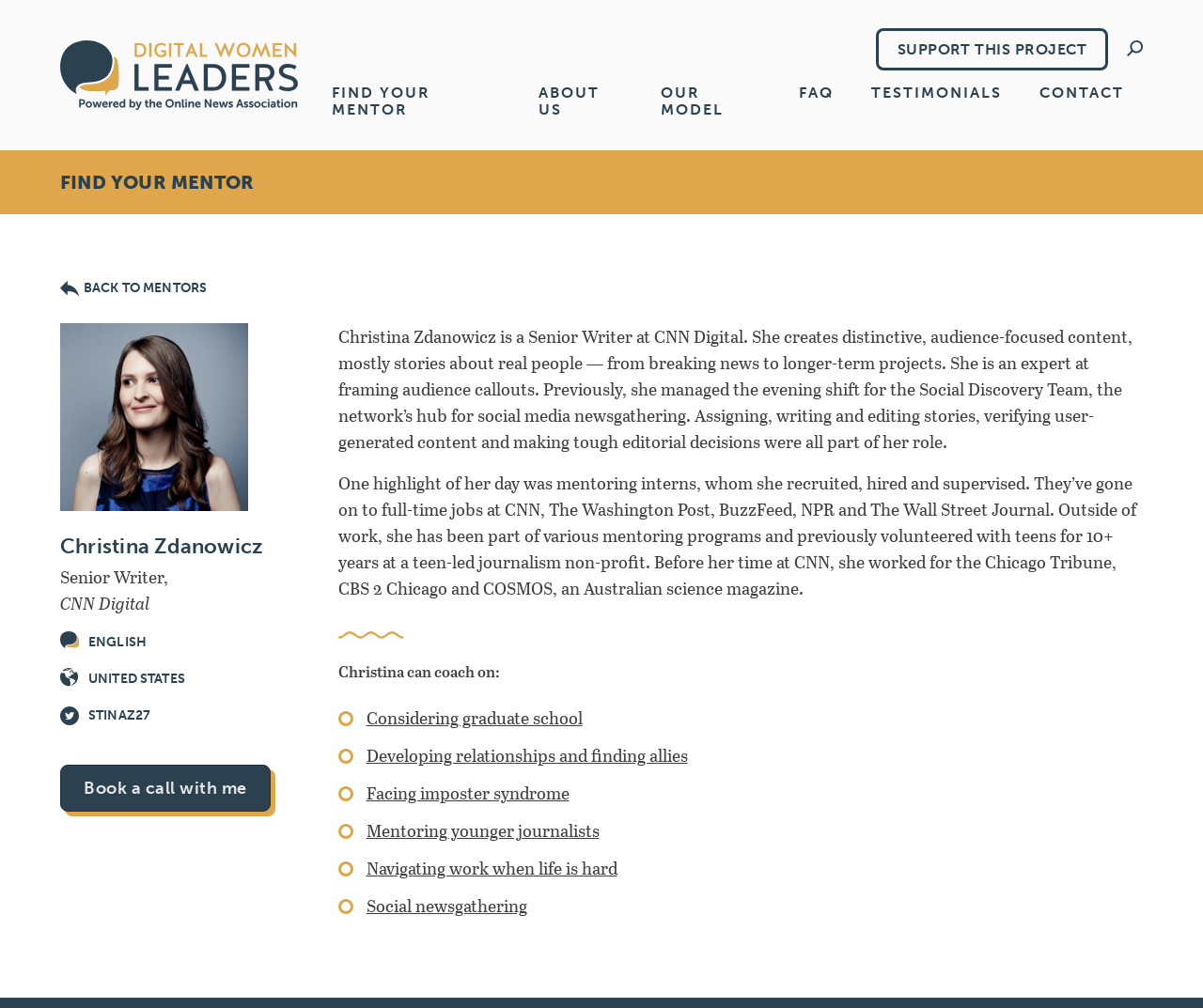Bounding box coordinates are specified in the format (top-left x, top-left y, bottom-right x, bottom-right y). All values are floating point numbers bounded between 0 and 1. Please provide the bounding box coordinate of the region this sentence describes: parent_node: SUPPORT THIS PROJECT

[0.05, 0.04, 0.247, 0.109]